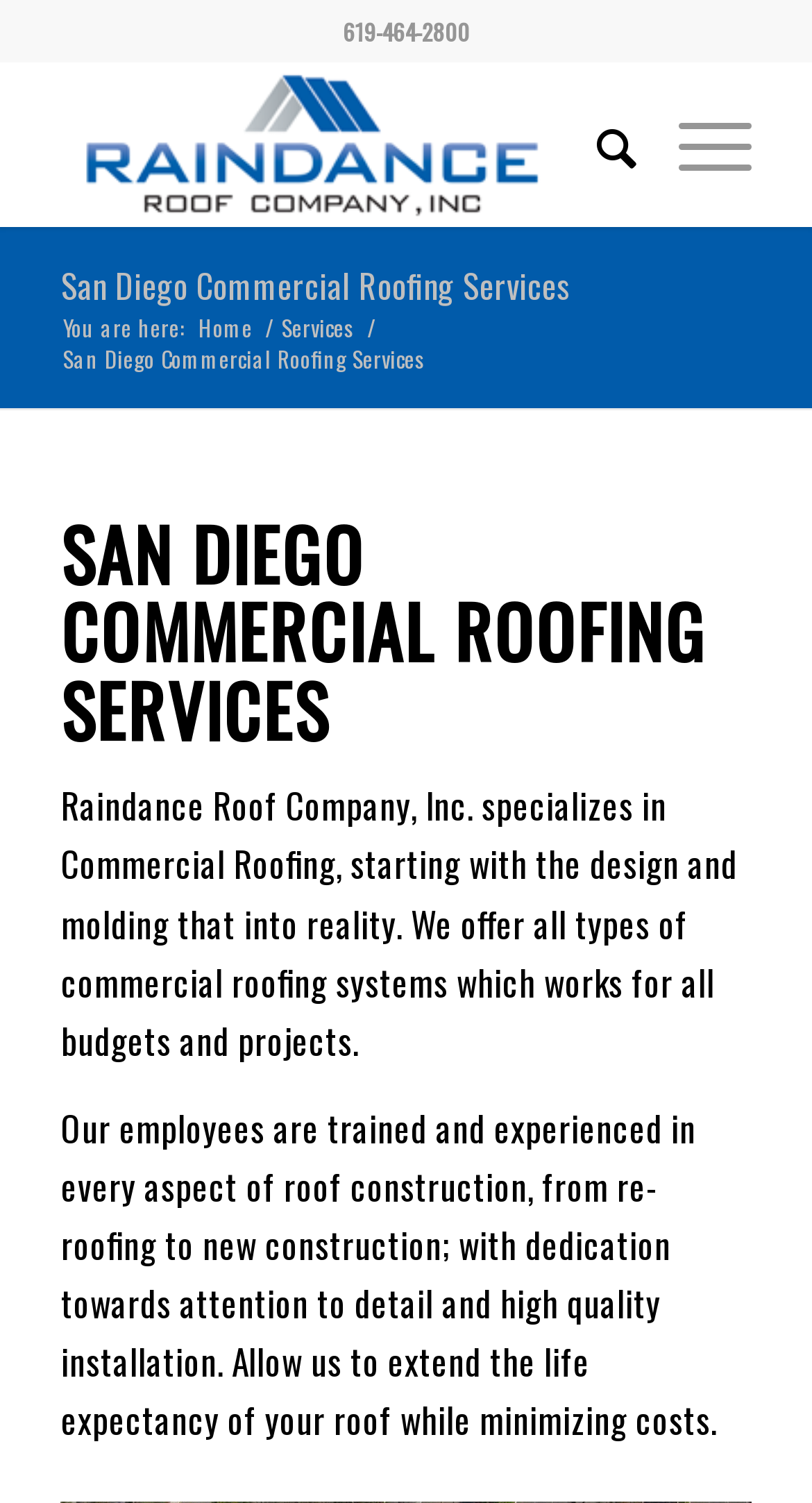Produce a meticulous description of the webpage.

The webpage is about San Diego Commercial Roofing Services provided by Raindance Roof Company, Inc. At the top, there is a phone number "619-464-2800" displayed prominently. Below it, there is a layout table containing a link to the company's name, accompanied by an image of the company's logo. 

To the right of the company's logo, there are two links: "Search" and "Menu". 

Below the top section, there is a large heading that reads "San Diego Commercial Roofing Services", which is also a link. Underneath it, there is a breadcrumb navigation section that indicates the current page, with links to "Home" and "Services" on either side of a slash separator.

The main content of the page is divided into three sections. The first section has a heading "SAN DIEGO COMMERCIAL ROOFING SERVICES" in all capital letters. The second section describes the company's specialization in commercial roofing, including design, molding, and installation of various roofing systems that cater to different budgets and projects. The third section highlights the company's employees' expertise in roof construction, from re-roofing to new construction, with a focus on attention to detail and high-quality installation, aiming to extend the life expectancy of roofs while minimizing costs.